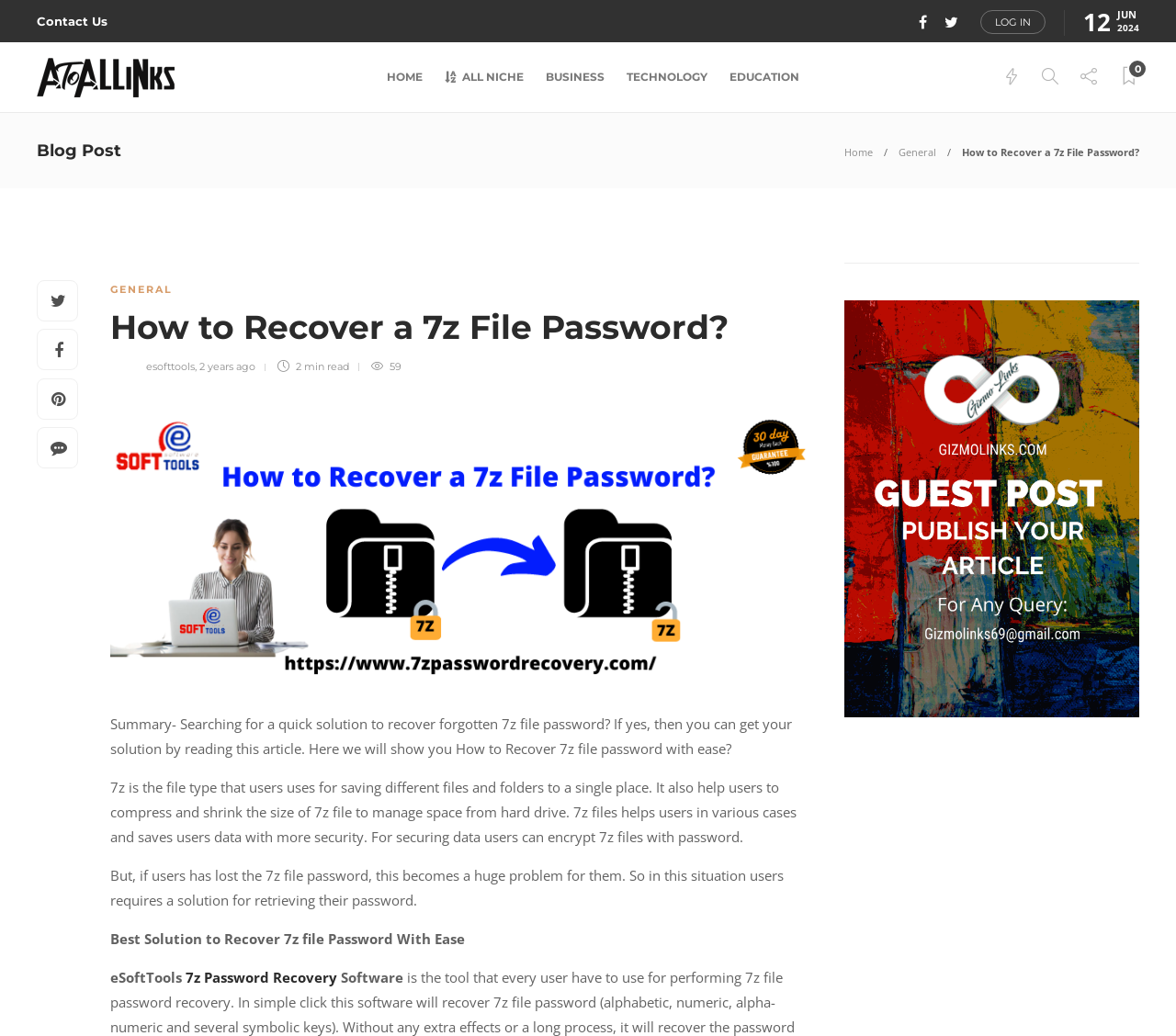Please specify the bounding box coordinates of the region to click in order to perform the following instruction: "Click on the 'How to Recover a 7z File Password?' article link".

[0.818, 0.14, 0.969, 0.153]